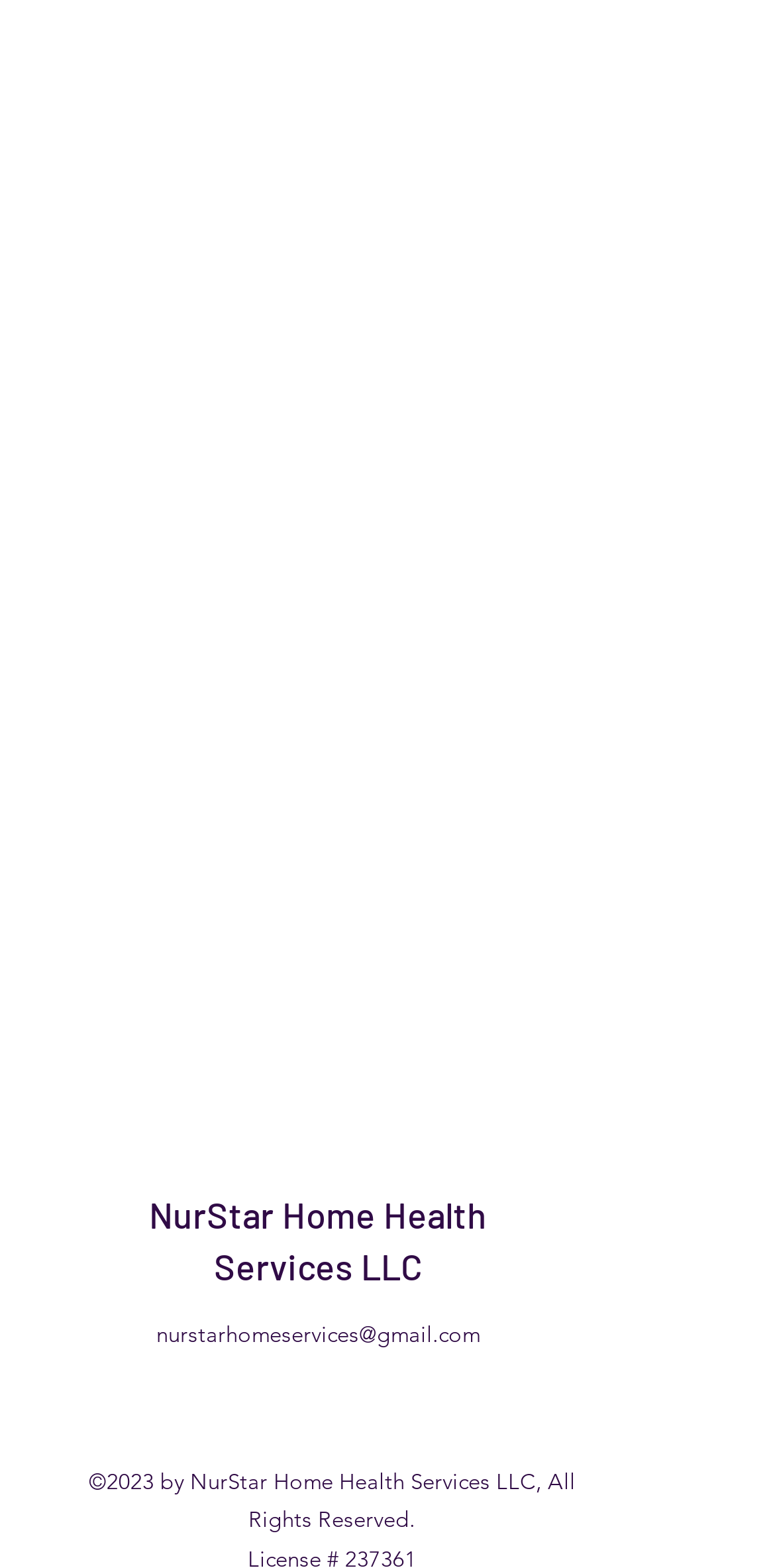Find the bounding box coordinates corresponding to the UI element with the description: "NurStar Home Health Services LLC". The coordinates should be formatted as [left, top, right, bottom], with values as floats between 0 and 1.

[0.192, 0.761, 0.628, 0.821]